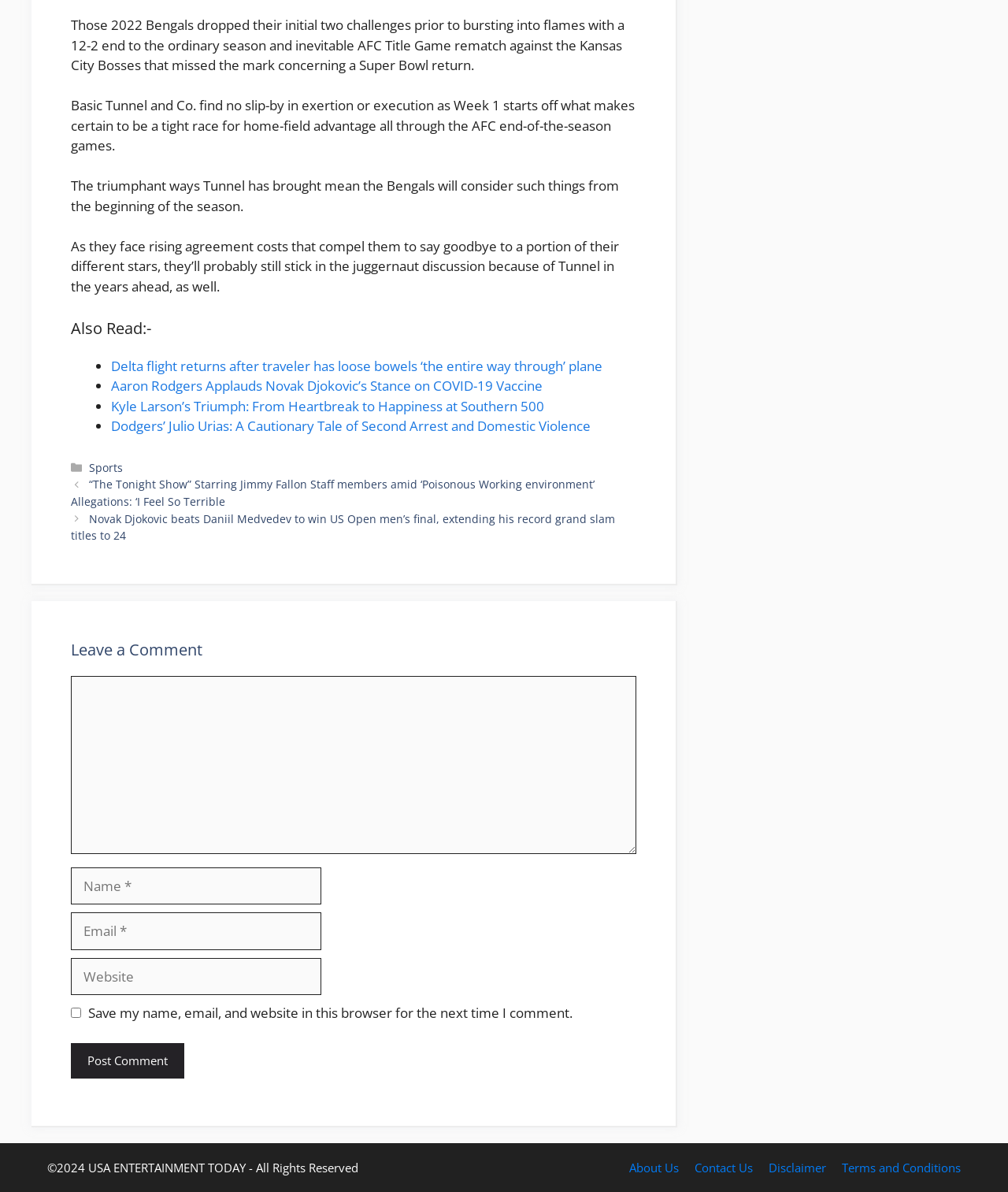Pinpoint the bounding box coordinates of the element to be clicked to execute the instruction: "Enter your name in the 'Name' field".

[0.07, 0.727, 0.319, 0.759]